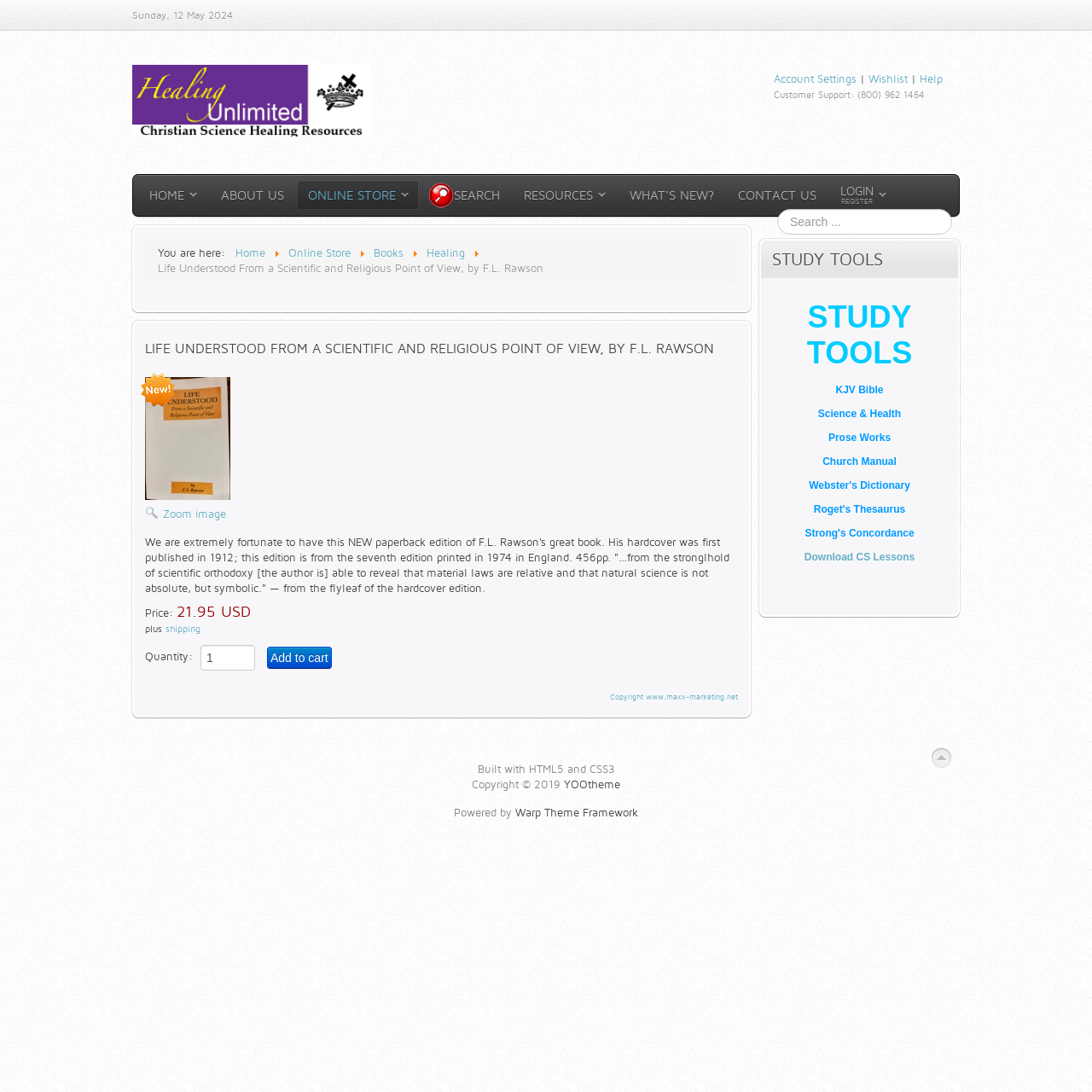What is the purpose of the textbox near the 'Quantity:' label? Look at the image and give a one-word or short phrase answer.

To input quantity